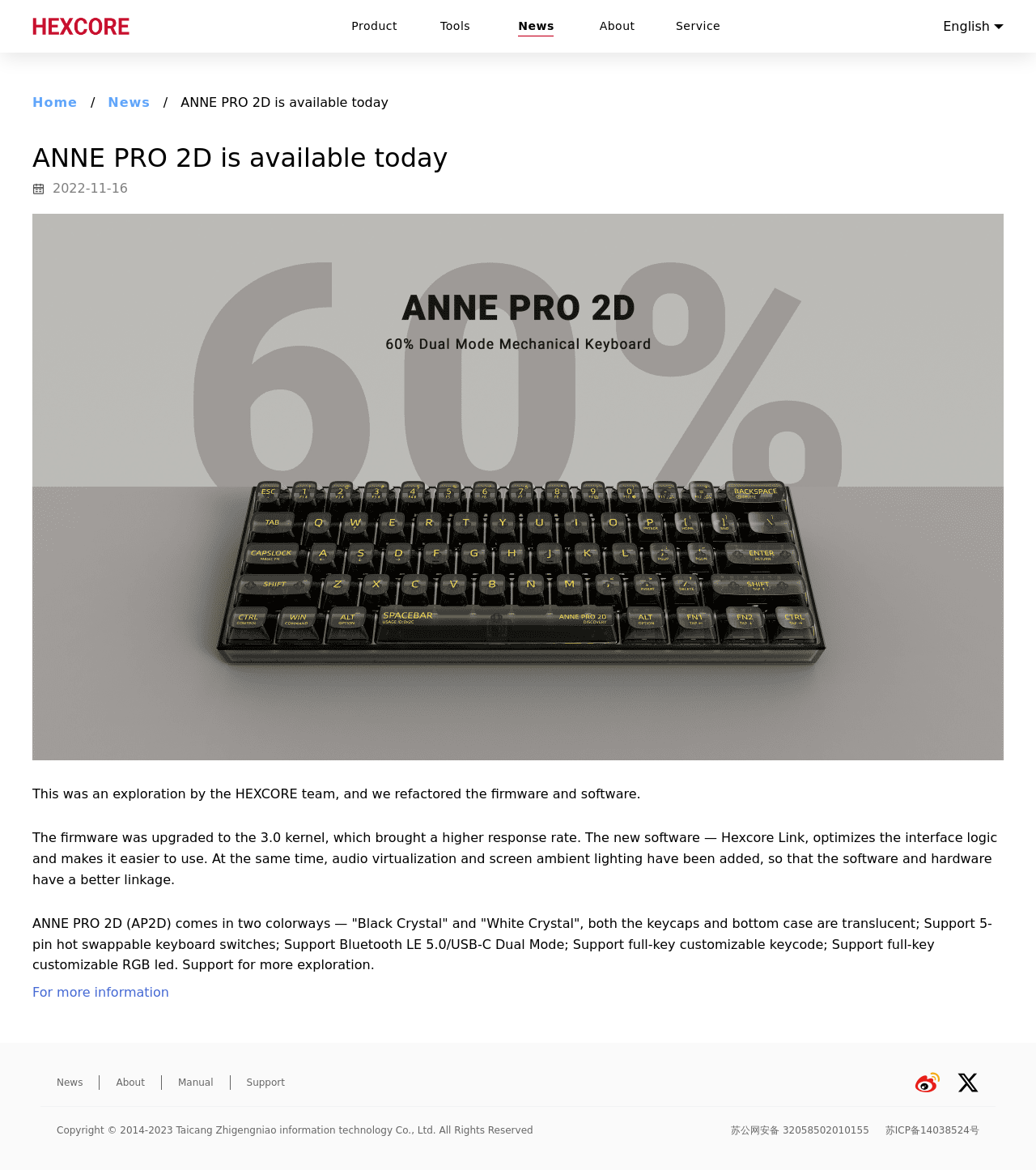Using the image as a reference, answer the following question in as much detail as possible:
What is the company name?

The company name can be found in the link 'HEXCORE' at the top of the page, and also in the image 'HEXCORE' which is associated with the link.